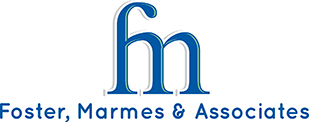Where is Foster, Marmes & Associates based?
Based on the image, answer the question with as much detail as possible.

The caption states that Foster, Marmes & Associates is a health insurance company based in Green Bay, Wisconsin, which indicates the company's location.